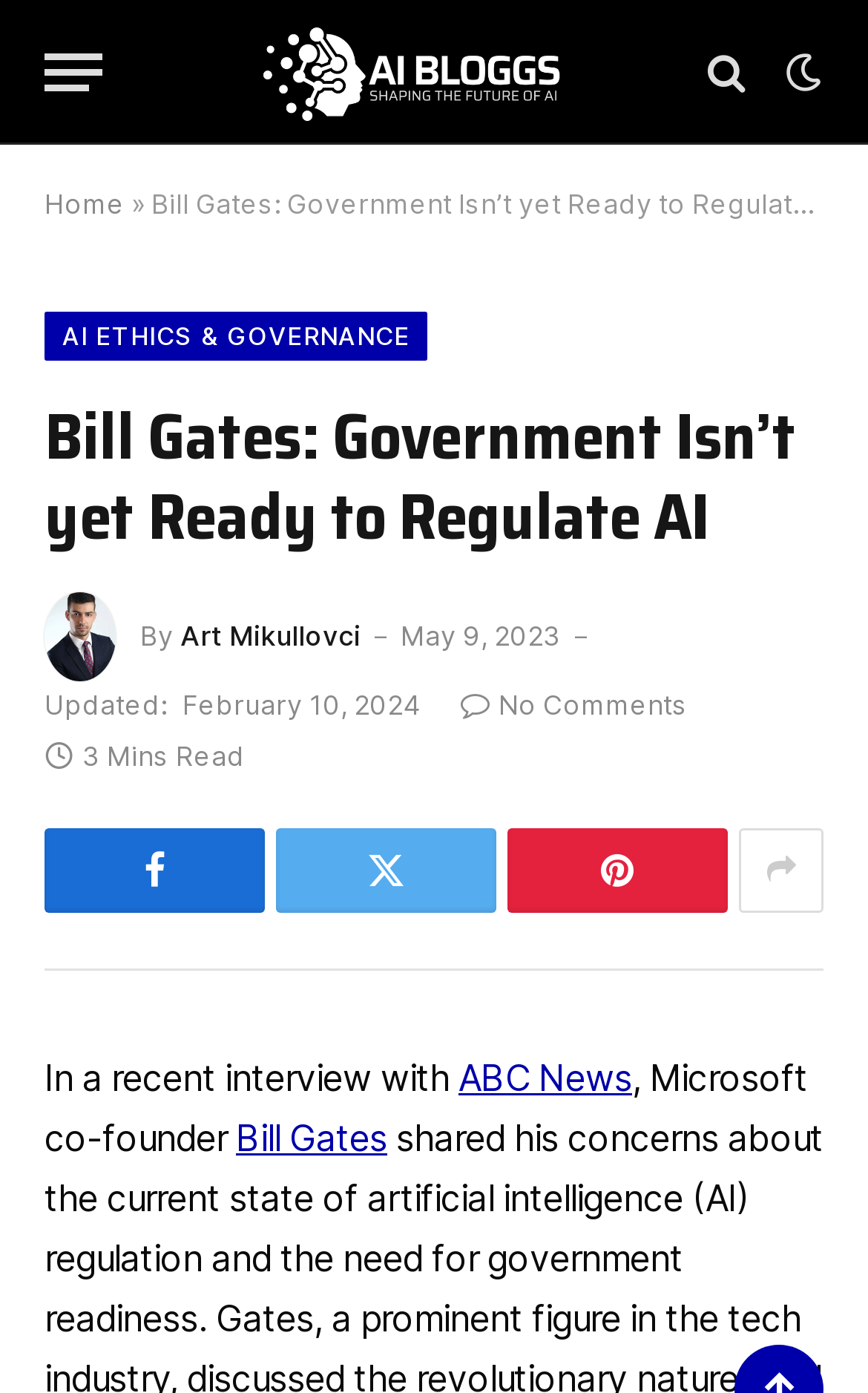Indicate the bounding box coordinates of the element that needs to be clicked to satisfy the following instruction: "Visit Ai Bloggs homepage". The coordinates should be four float numbers between 0 and 1, i.e., [left, top, right, bottom].

[0.195, 0.0, 0.767, 0.104]